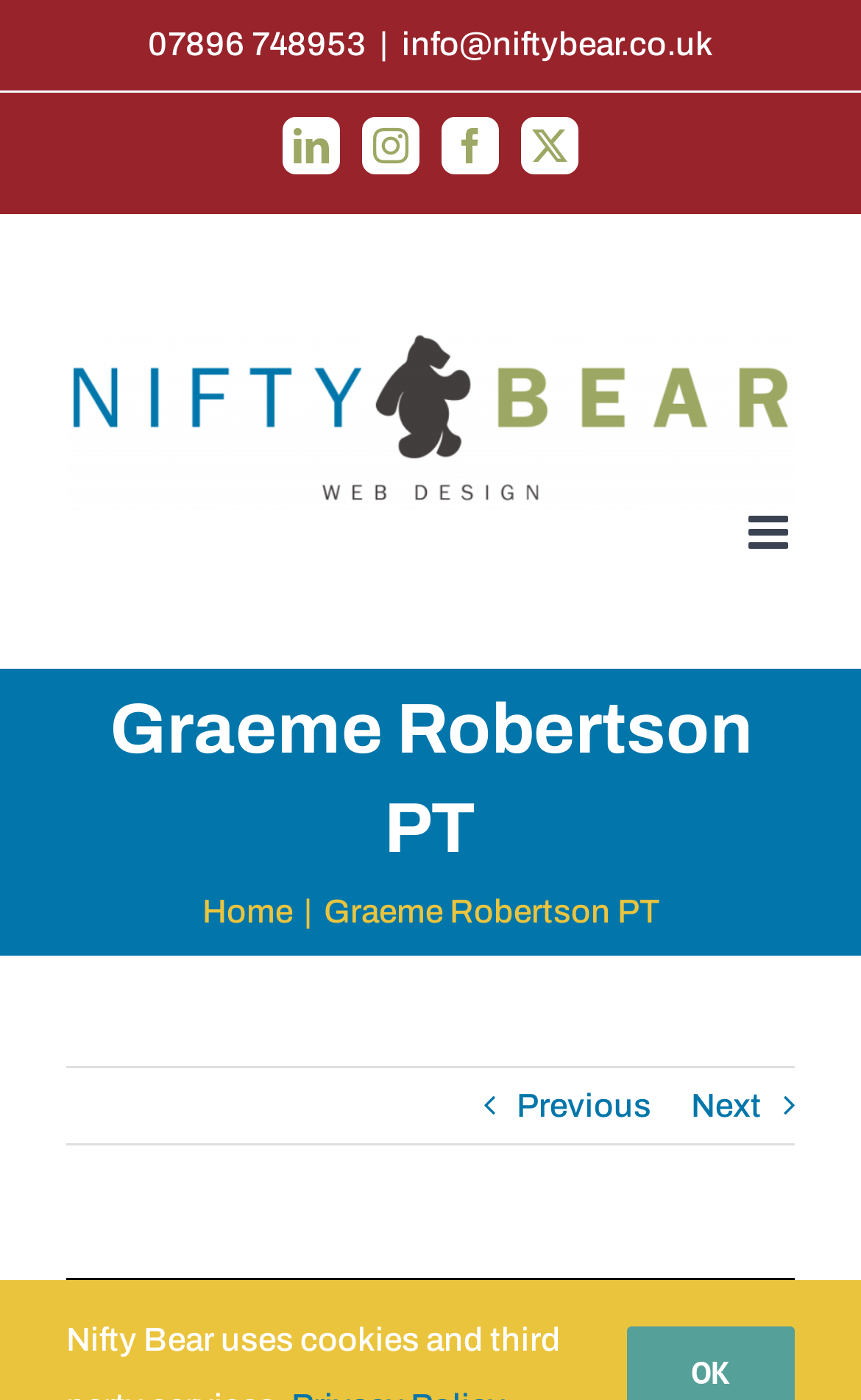Kindly provide the bounding box coordinates of the section you need to click on to fulfill the given instruction: "View the logo design for Graeme Robertson PT".

[0.077, 0.233, 0.923, 0.364]